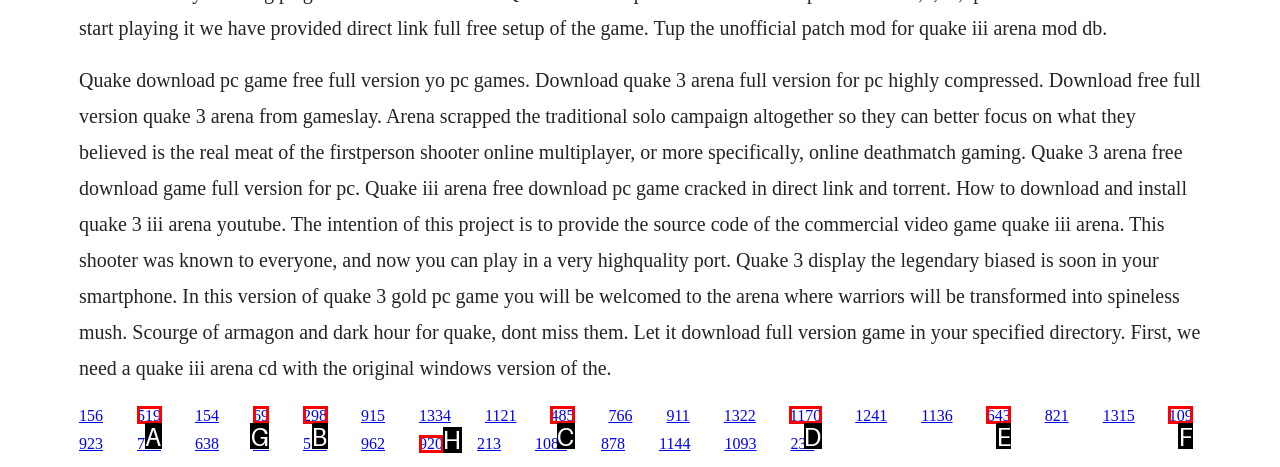Specify which HTML element I should click to complete this instruction: Explore the Quake 3 Gold PC game Answer with the letter of the relevant option.

G